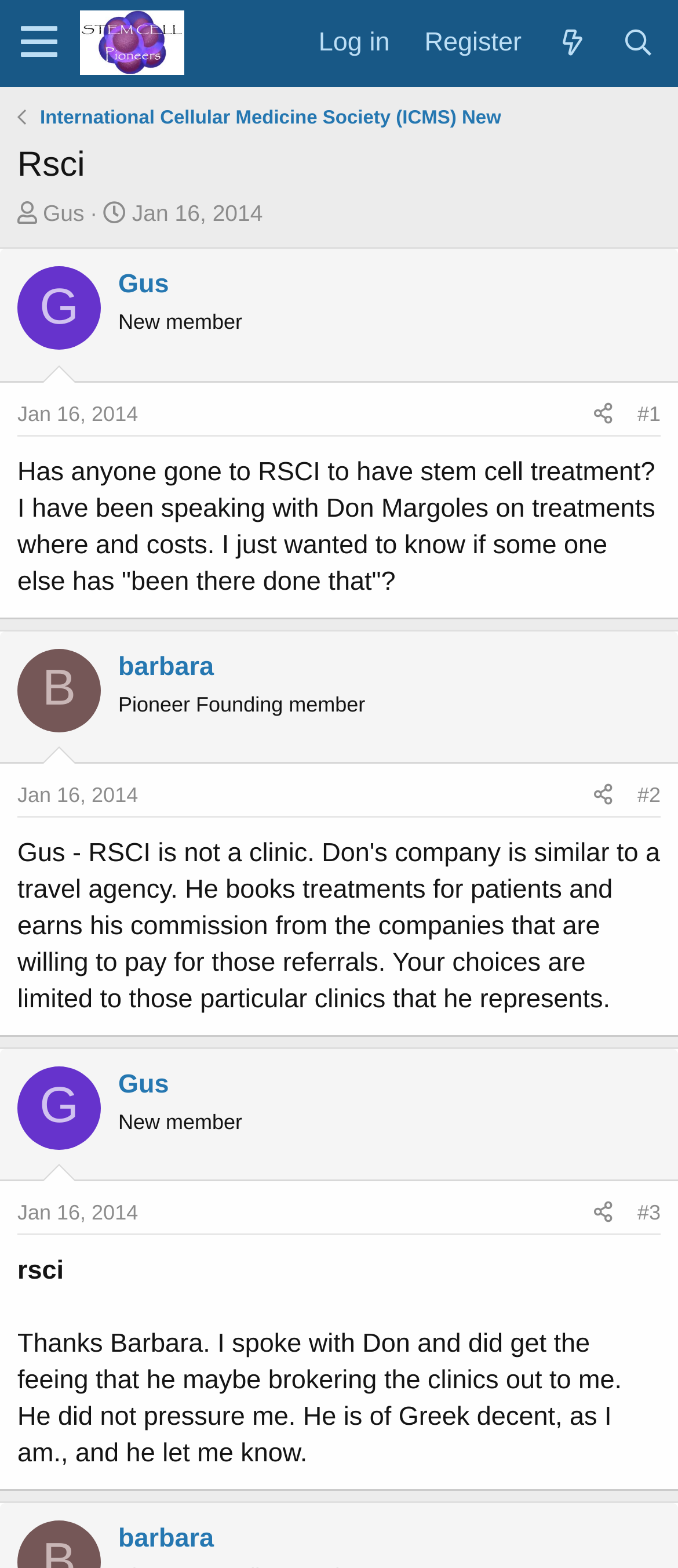Use a single word or phrase to respond to the question:
What is the date of the second post?

Jan 16, 2014